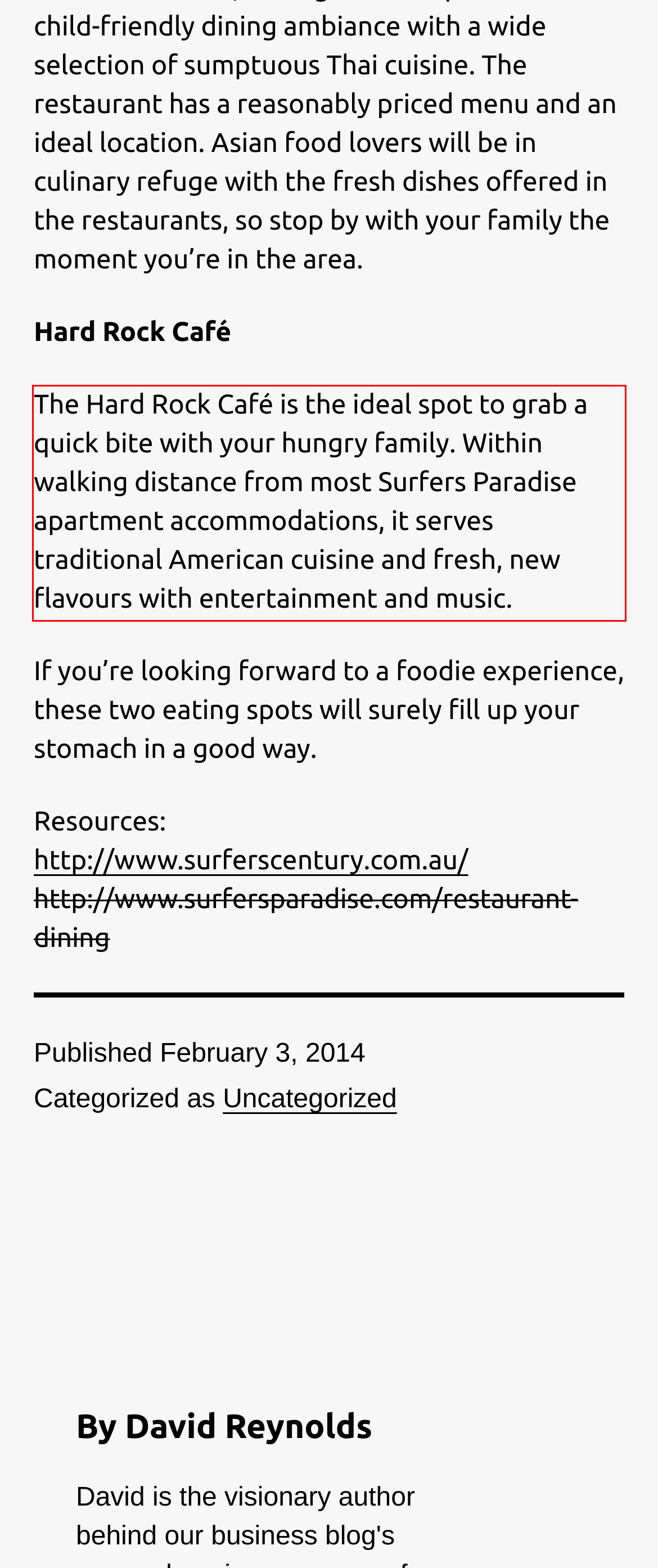Please perform OCR on the text within the red rectangle in the webpage screenshot and return the text content.

The Hard Rock Café is the ideal spot to grab a quick bite with your hungry family. Within walking distance from most Surfers Paradise apartment accommodations, it serves traditional American cuisine and fresh, new flavours with entertainment and music.